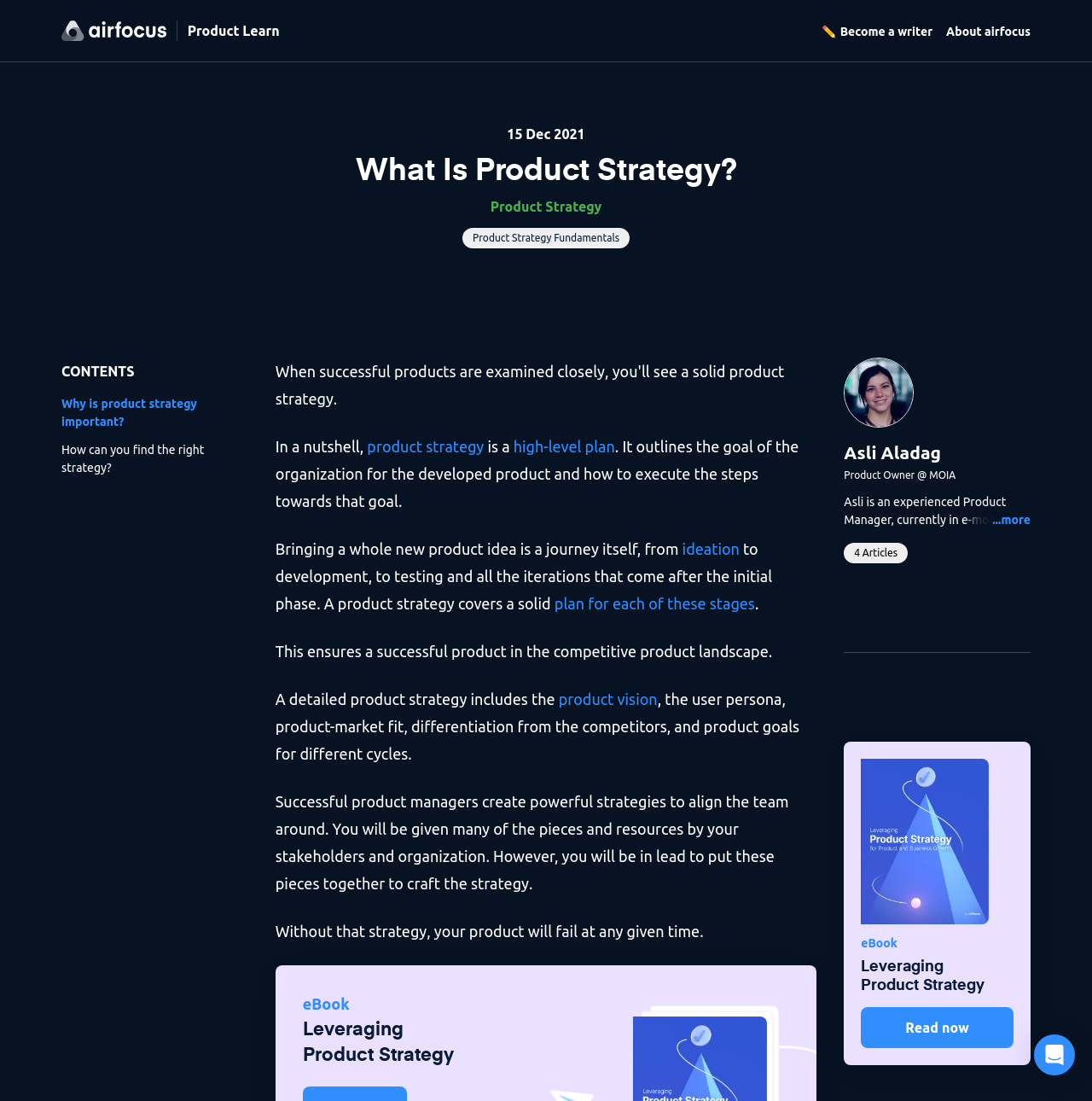Refer to the screenshot and answer the following question in detail:
What is the main topic of this webpage?

Based on the webpage content, I can see that the main topic is product strategy, which is discussed in detail, including its importance, components, and how to create a successful product strategy.